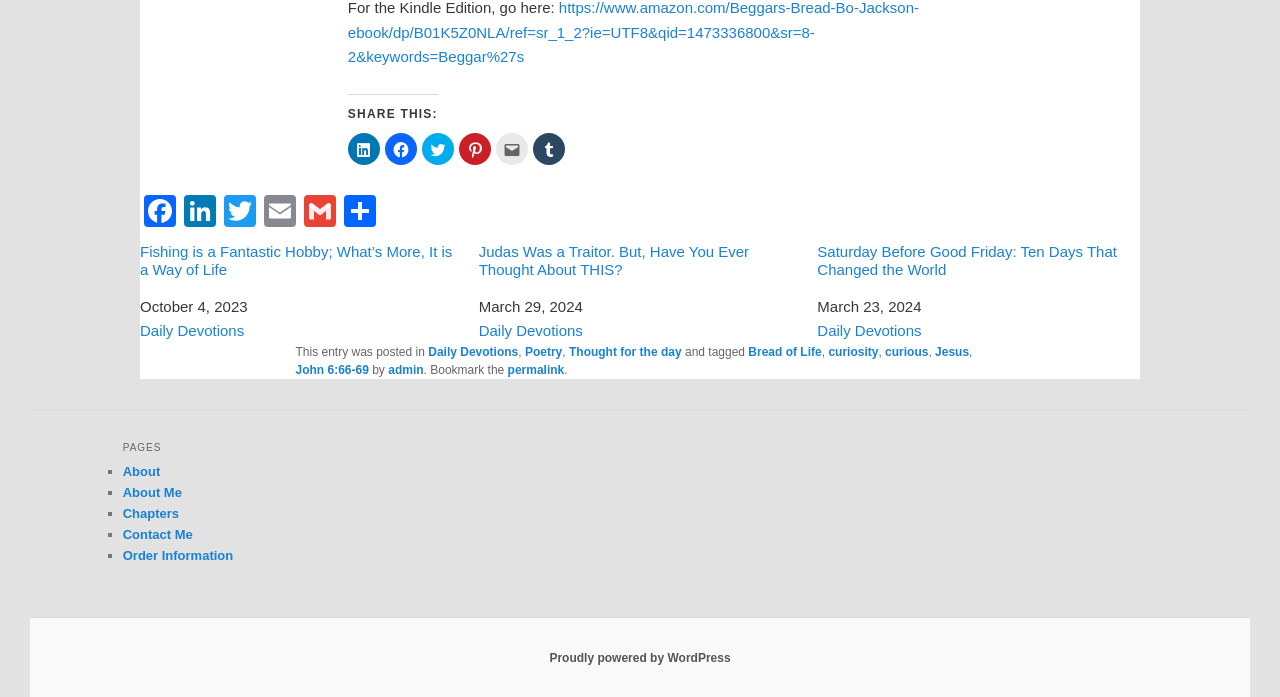Determine the bounding box for the UI element described here: "John 6:66-69".

[0.231, 0.521, 0.288, 0.541]